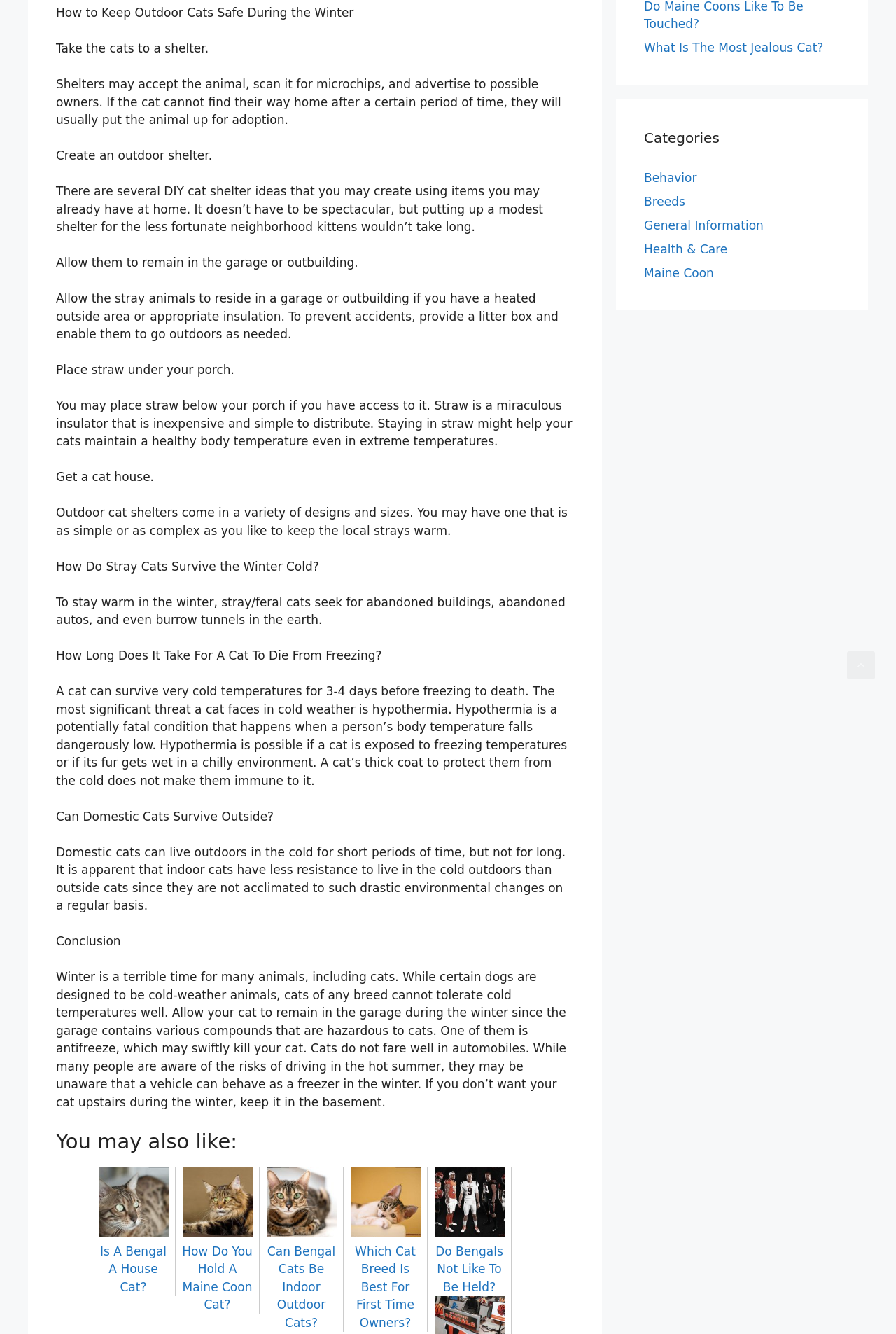Please reply with a single word or brief phrase to the question: 
What is the main topic of this webpage?

Keeping outdoor cats safe during winter